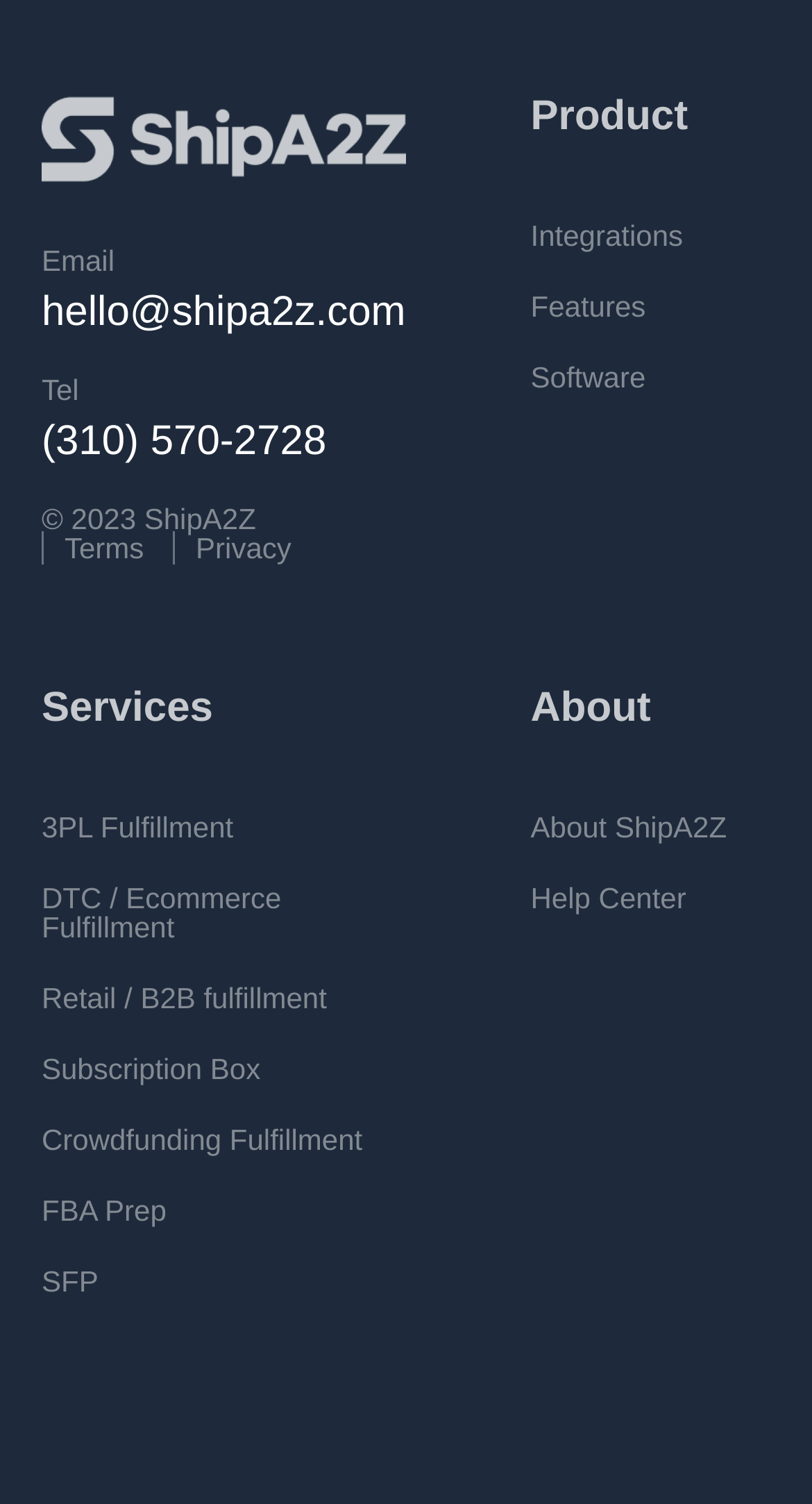What is the company's phone number?
Identify the answer in the screenshot and reply with a single word or phrase.

(310) 570-2728